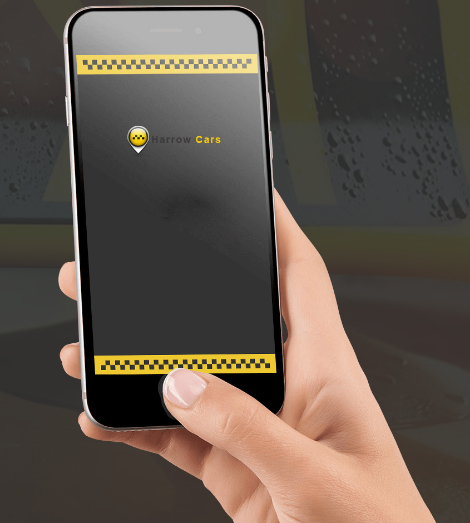Please provide a one-word or short phrase answer to the question:
What is the purpose of the Harrow Cars app?

minicab booking